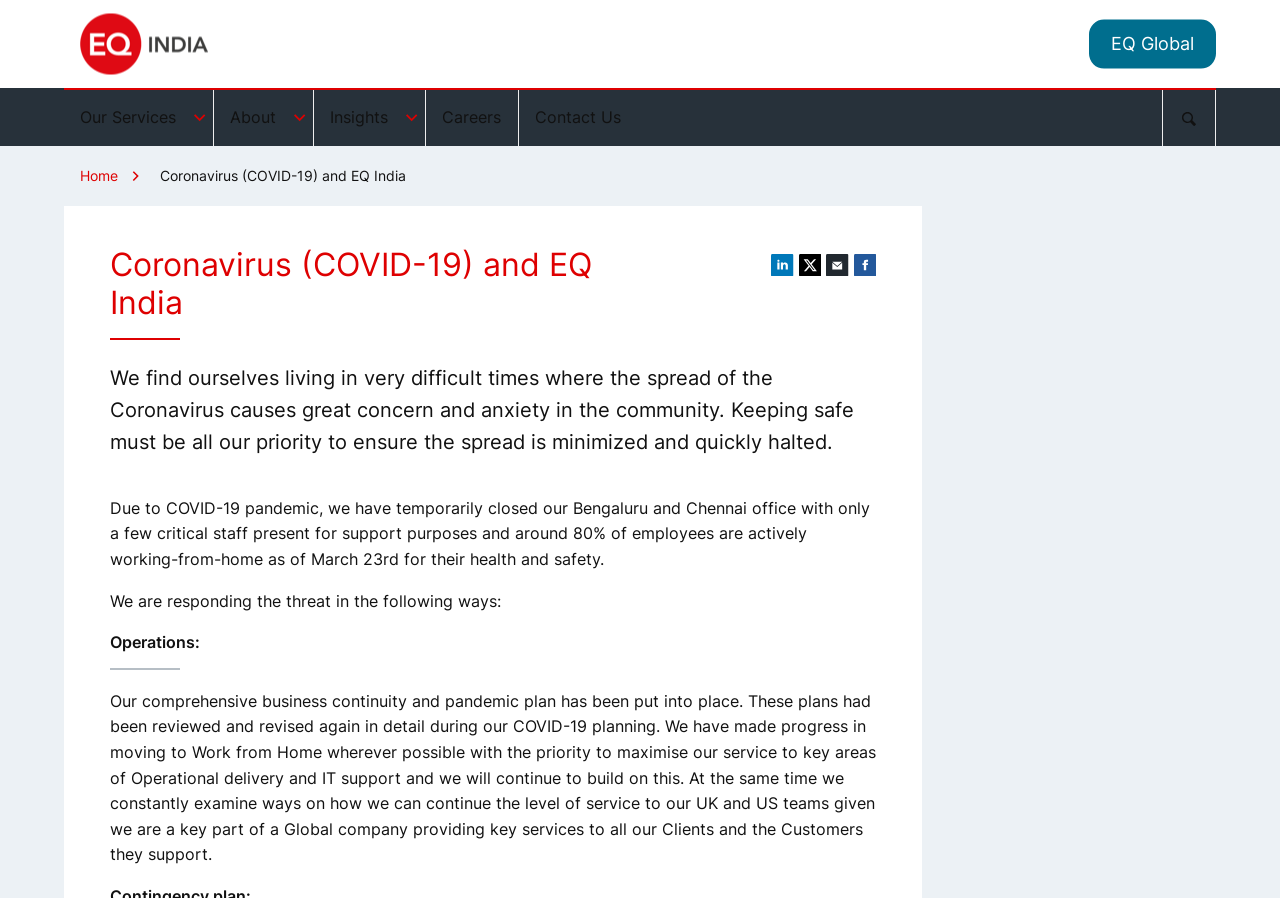What is the logo of EQ India?
Please provide a comprehensive and detailed answer to the question.

The logo of EQ India is 'EQ India Logo RGB' which is an image element located at the top left corner of the webpage with a bounding box of [0.062, 0.015, 0.163, 0.083].